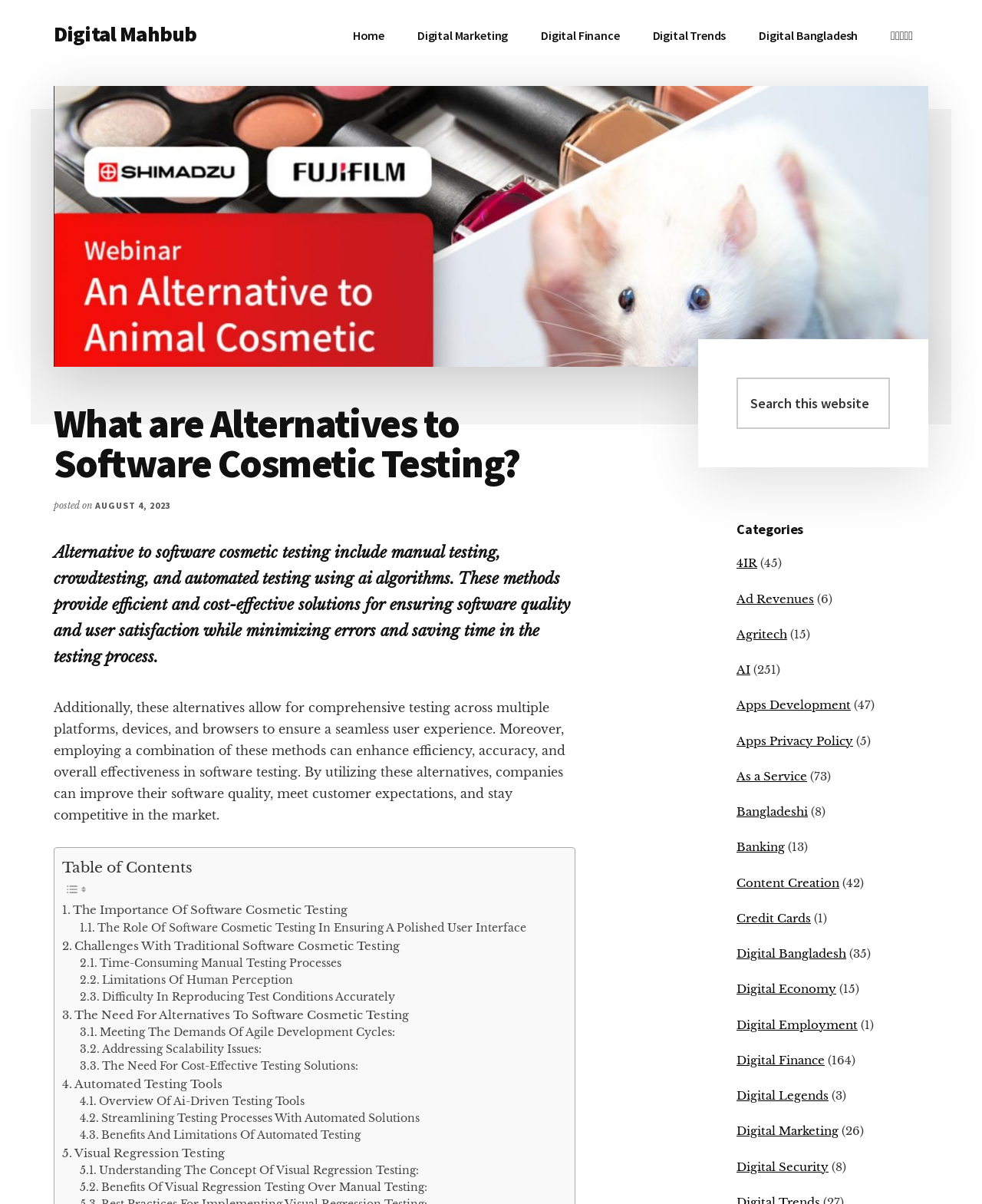Provide the bounding box coordinates for the area that should be clicked to complete the instruction: "read about the author".

None